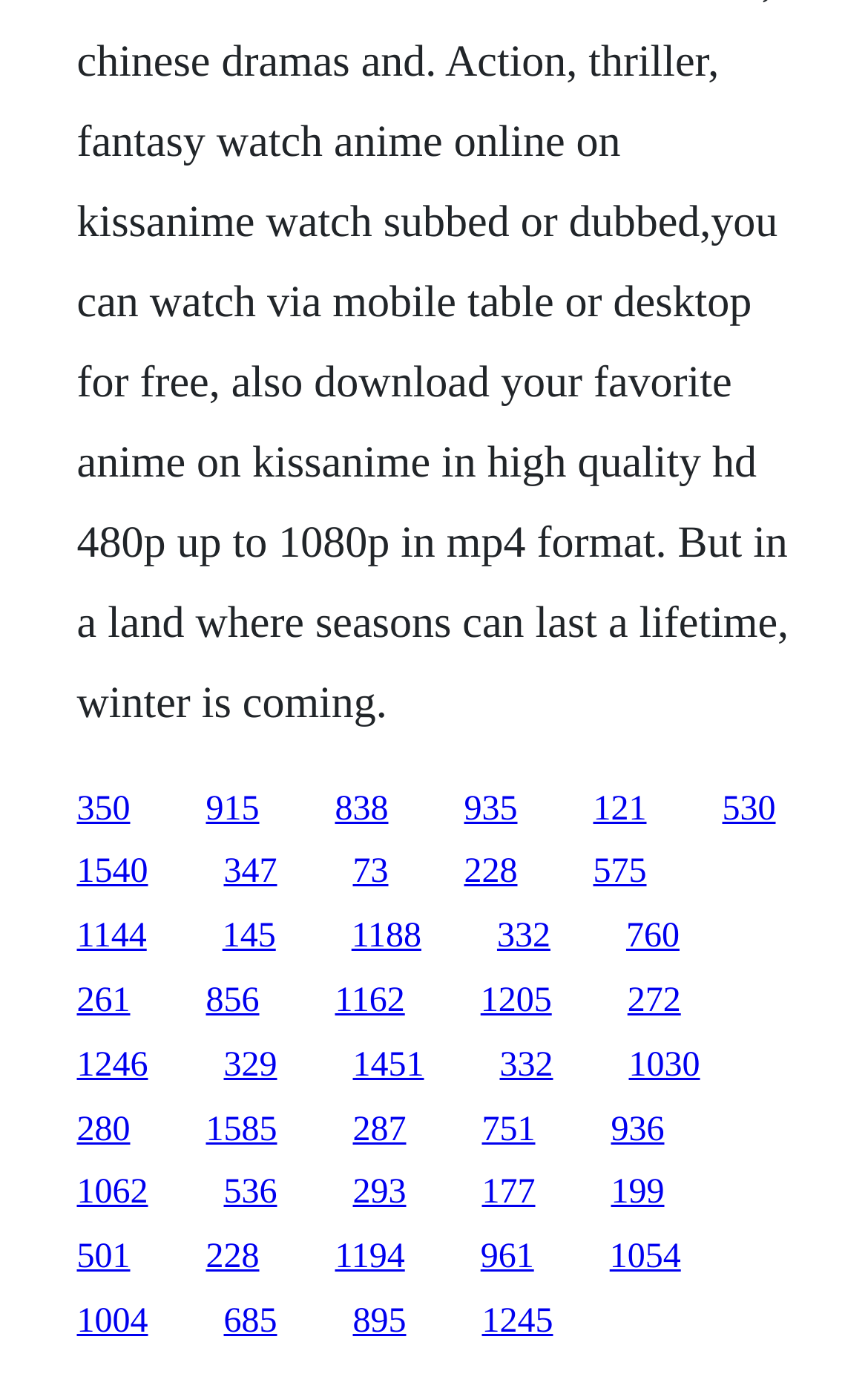How many links have a width greater than 0.1?
Based on the image, answer the question with as much detail as possible.

I analyzed the x1 and x2 coordinates of all the links and found that 20 links have a width (x2 - x1) greater than 0.1, which means they occupy a relatively large horizontal space on the webpage.